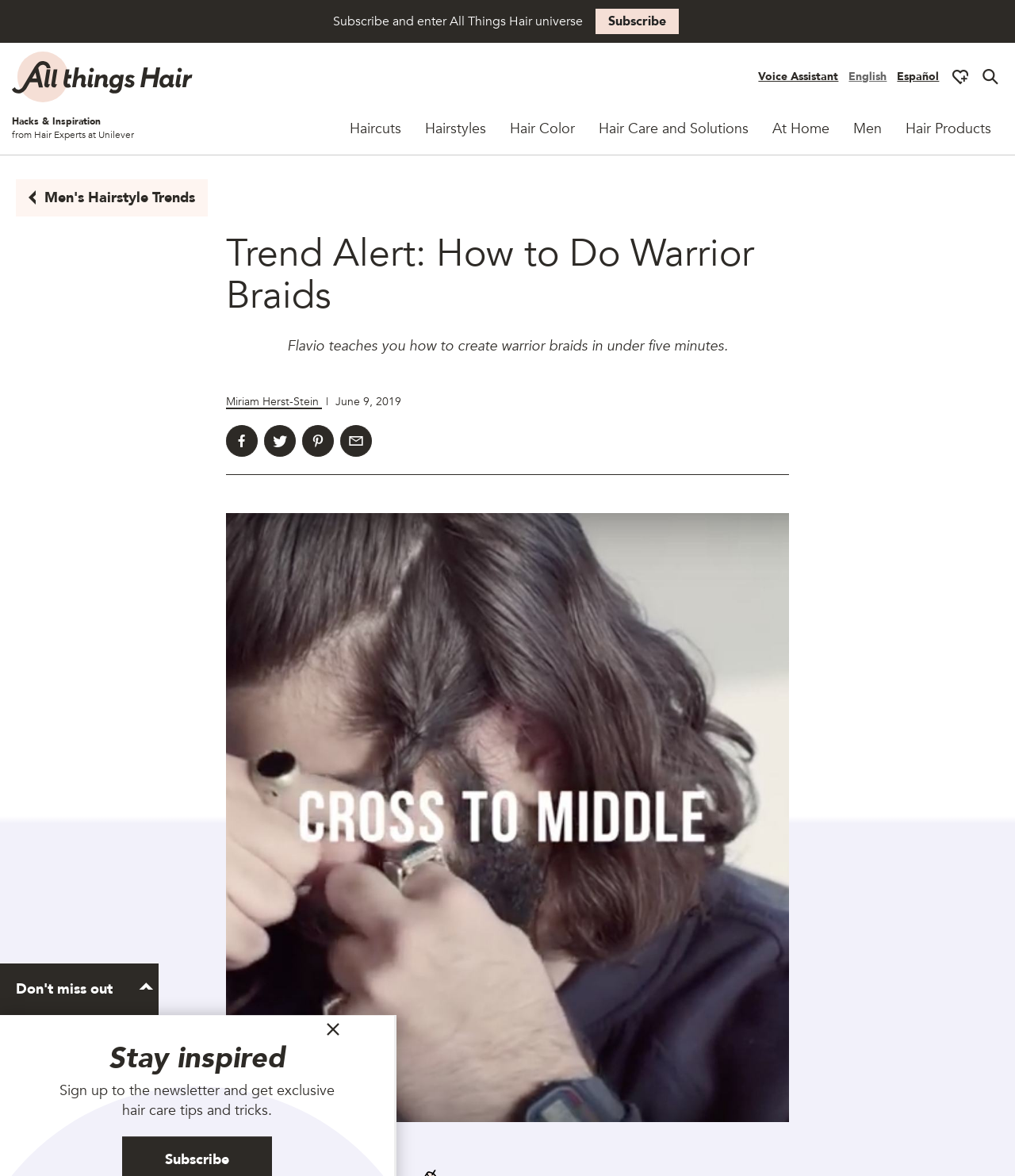Identify the bounding box coordinates for the UI element described as follows: Log In/Sign up to comment. Use the format (top-left x, top-left y, bottom-right x, bottom-right y) and ensure all values are floating point numbers between 0 and 1.

None